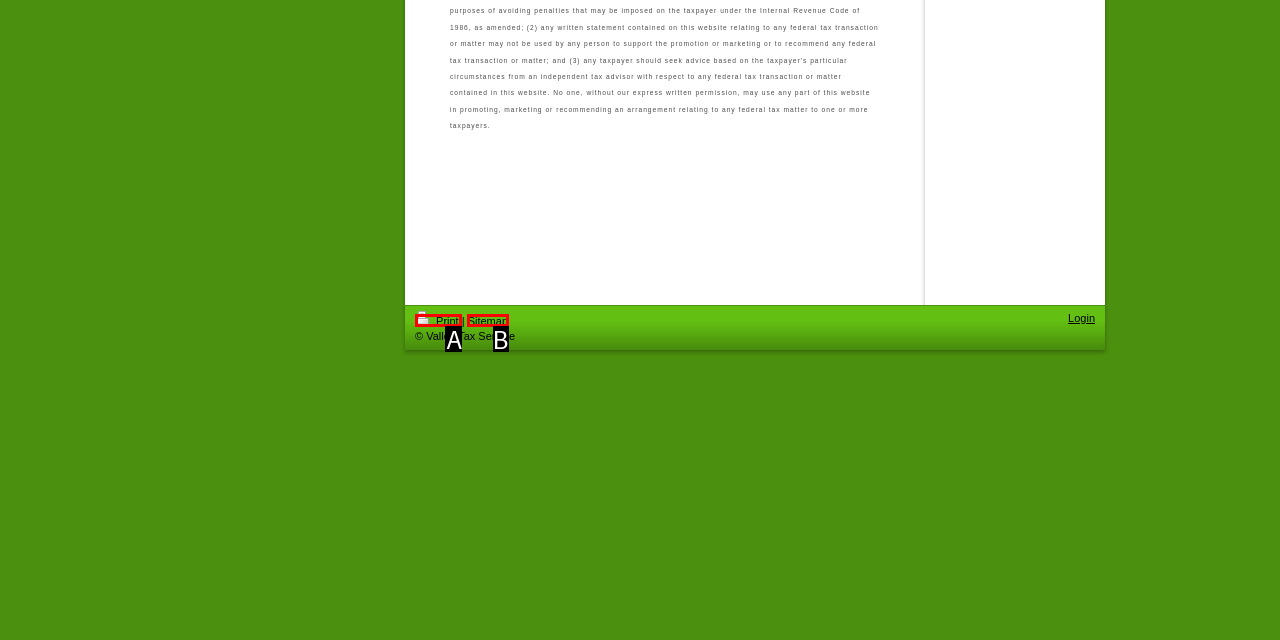Choose the HTML element that best fits the given description: Print. Answer by stating the letter of the option.

A